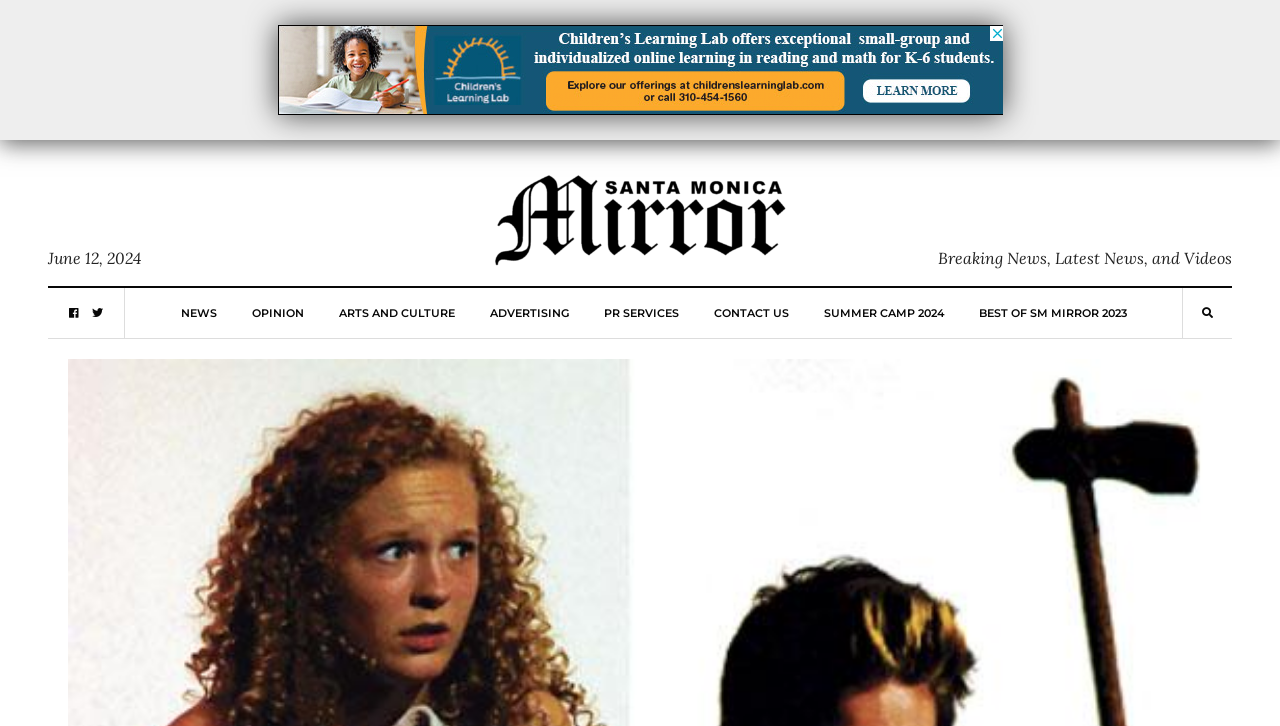What is the icon represented by ''?
Provide a fully detailed and comprehensive answer to the question.

I found the link with the text '' at coordinates [0.939, 0.42, 0.948, 0.442] and determined it to be a search icon based on its position and text content, which is a common representation of a search icon.